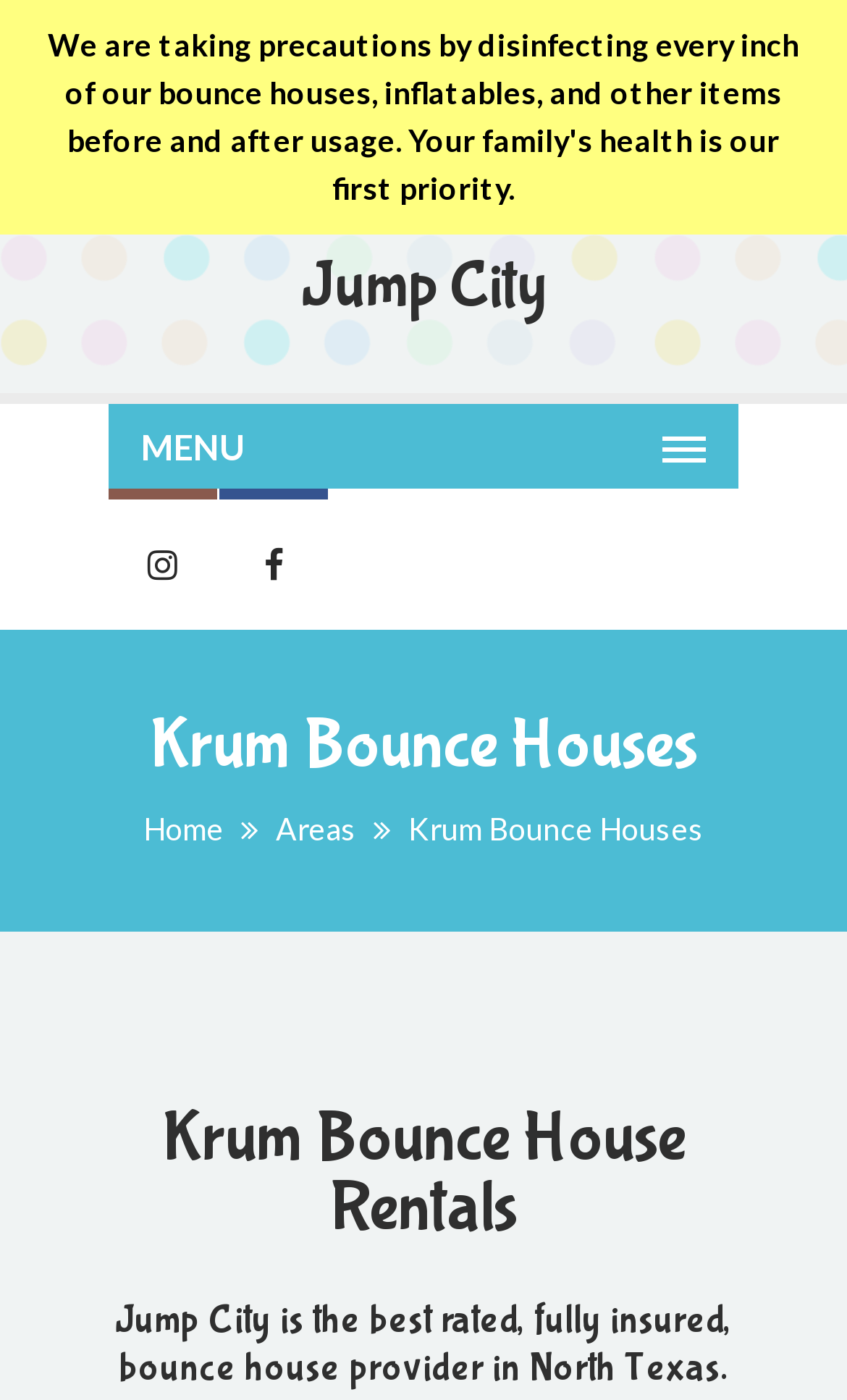What is the name of the bounce house provider?
Kindly offer a detailed explanation using the data available in the image.

By looking at the webpage, I can see that the heading 'Krum Bounce House Rentals' is followed by a description that starts with 'Jump City is the best rated, fully insured, bounce house provider in North Texas.' This indicates that Jump City is the name of the bounce house provider.